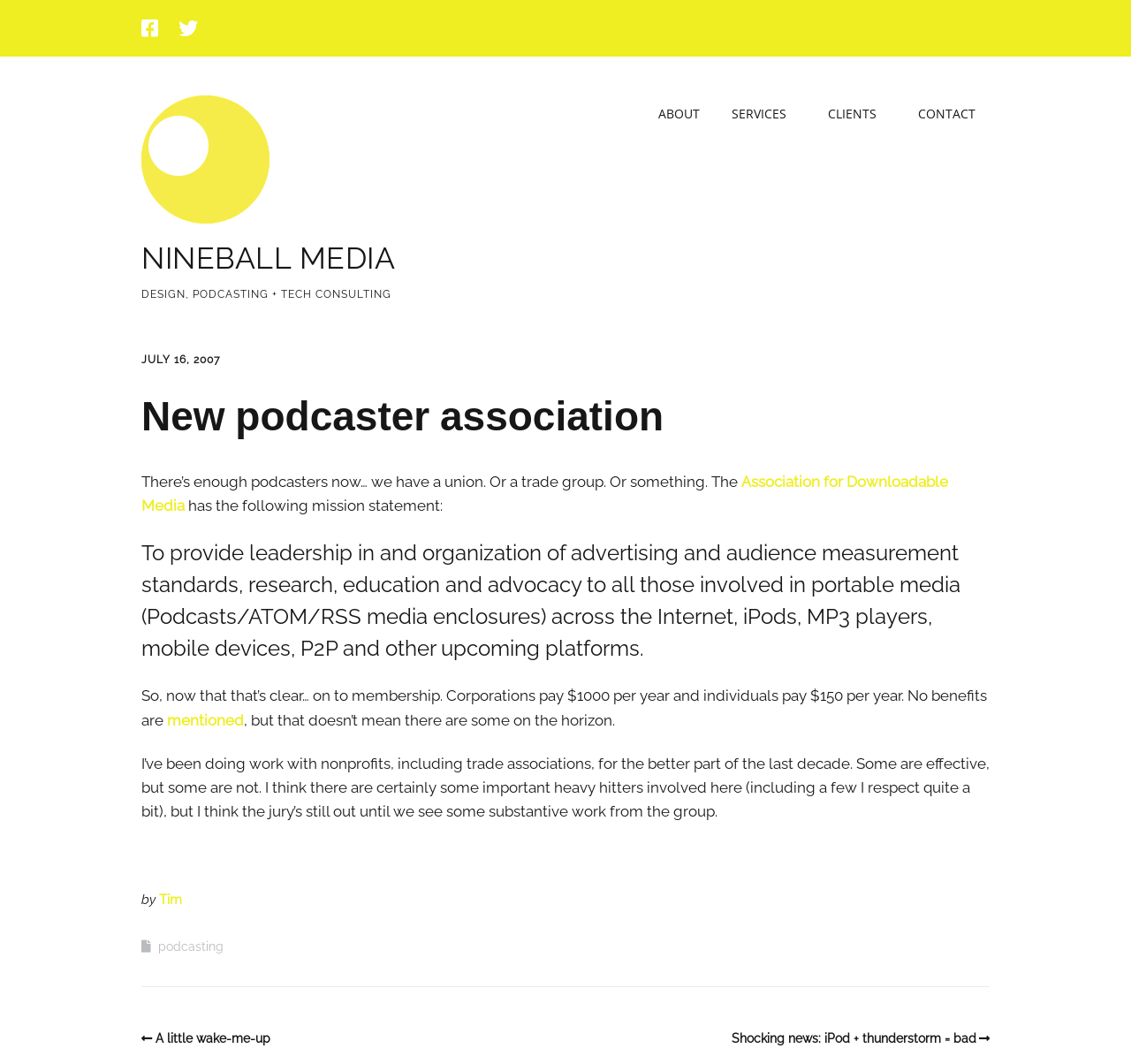Please identify the bounding box coordinates of the element's region that should be clicked to execute the following instruction: "Check the latest news". The bounding box coordinates must be four float numbers between 0 and 1, i.e., [left, top, right, bottom].

[0.125, 0.969, 0.239, 0.982]